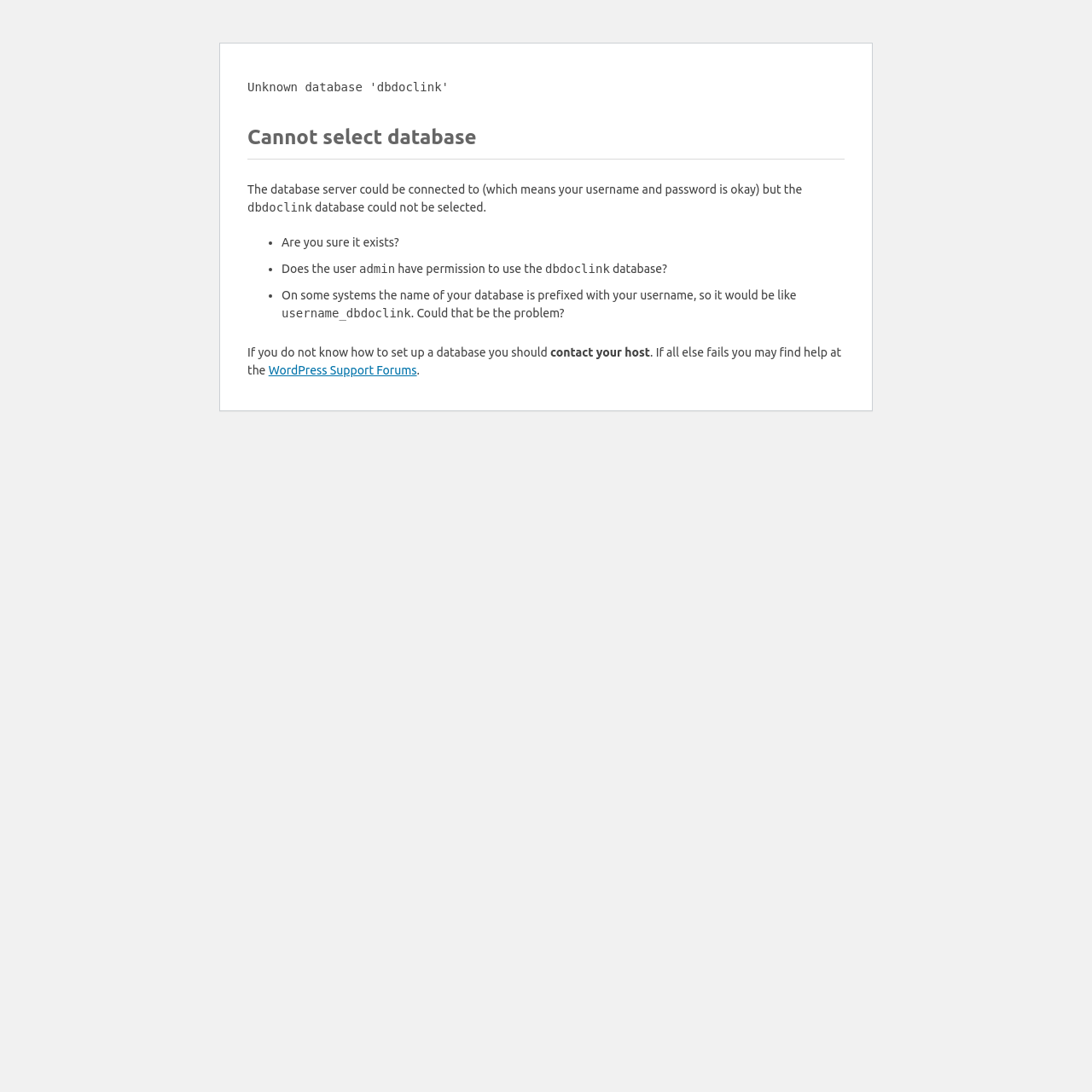What is the prefix that may be added to the database name?
Using the image as a reference, give an elaborate response to the question.

According to the webpage, on some systems, the database name may be prefixed with the username, which could be the cause of the database selection error.